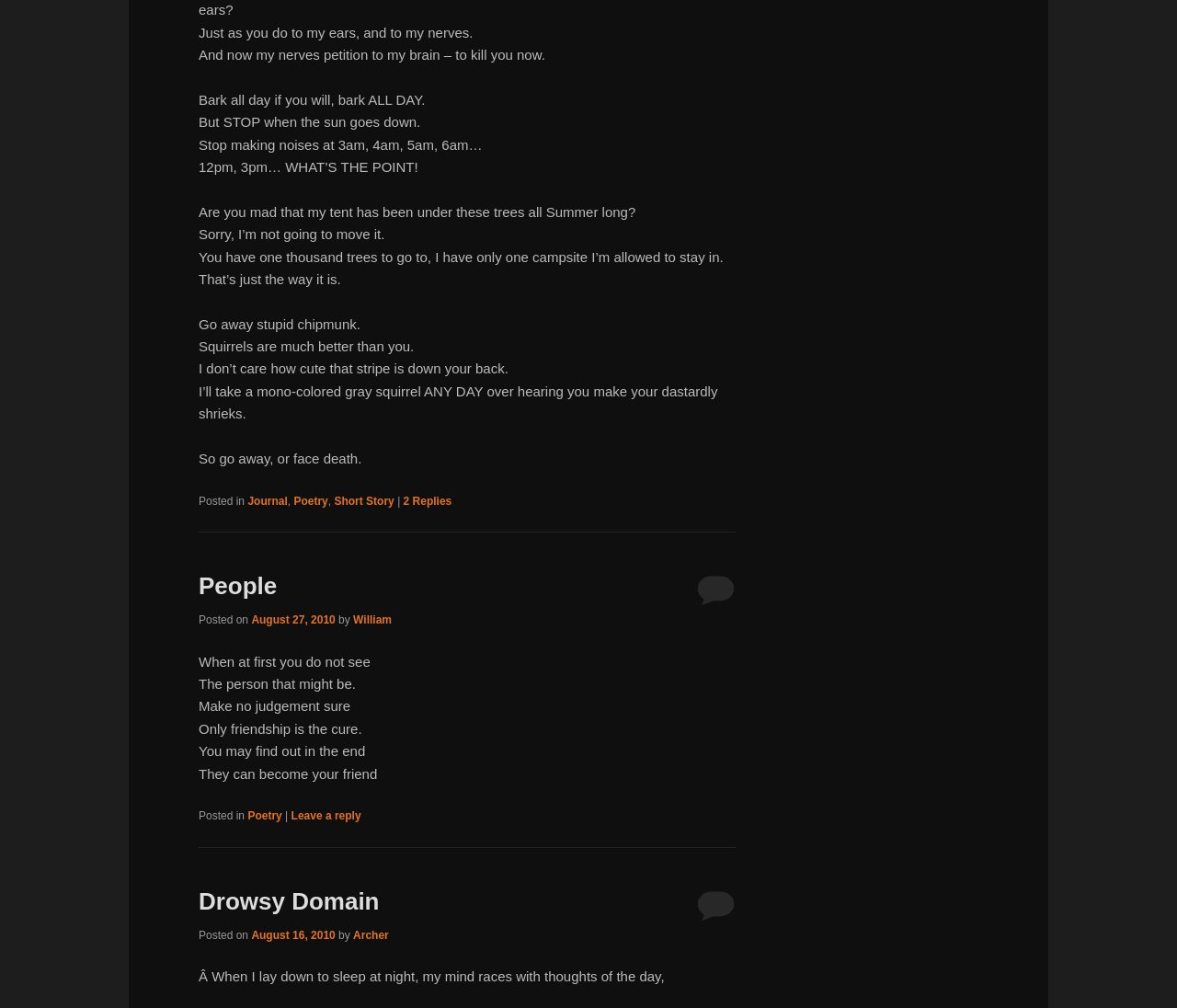Locate the bounding box of the UI element described in the following text: "Drowsy Domain".

[0.169, 0.88, 0.322, 0.908]